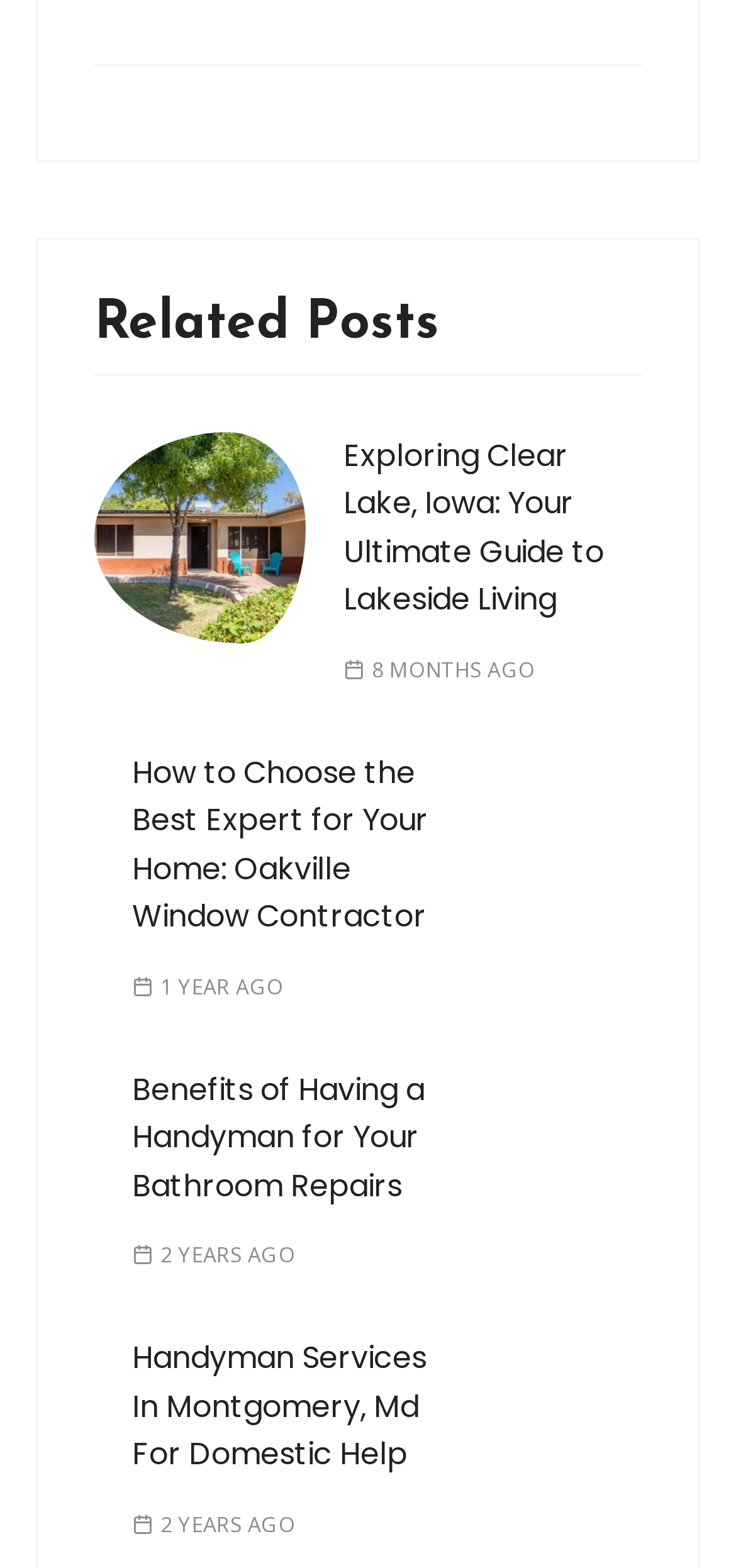Respond to the question below with a single word or phrase:
How many articles are on this webpage?

4